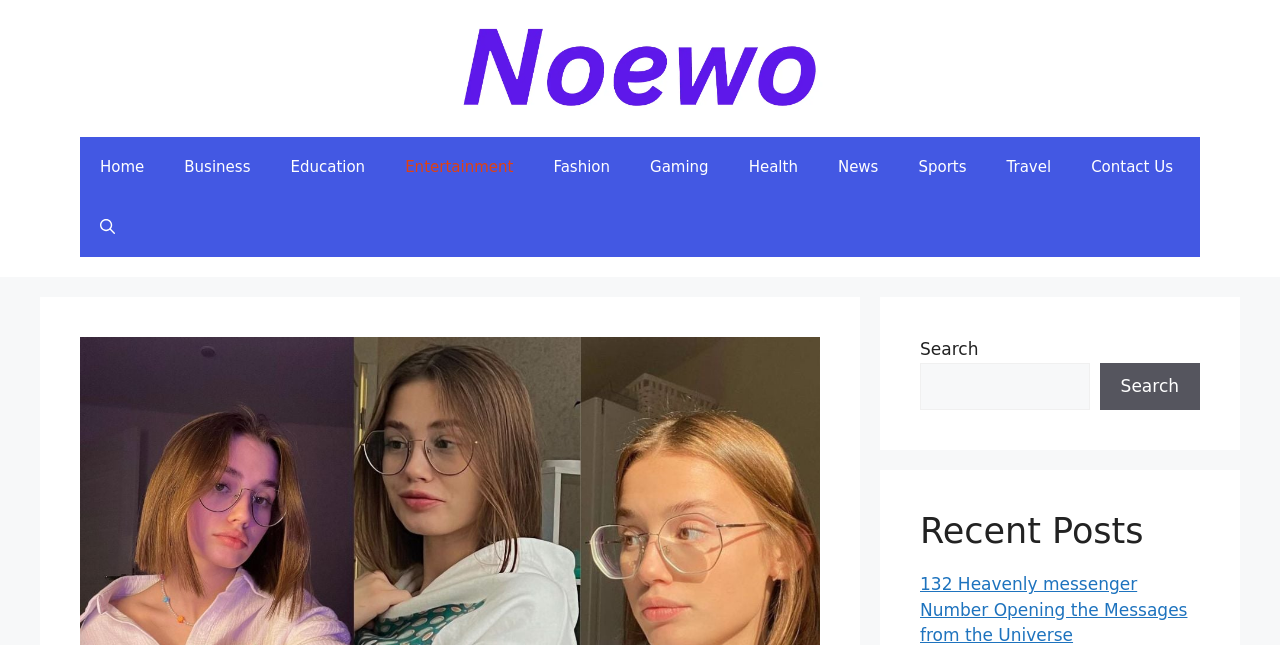Please provide a comprehensive answer to the question based on the screenshot: What is the text on the search button?

I looked at the search section and found a button with the text 'Search'. This button is likely used to submit the search query.